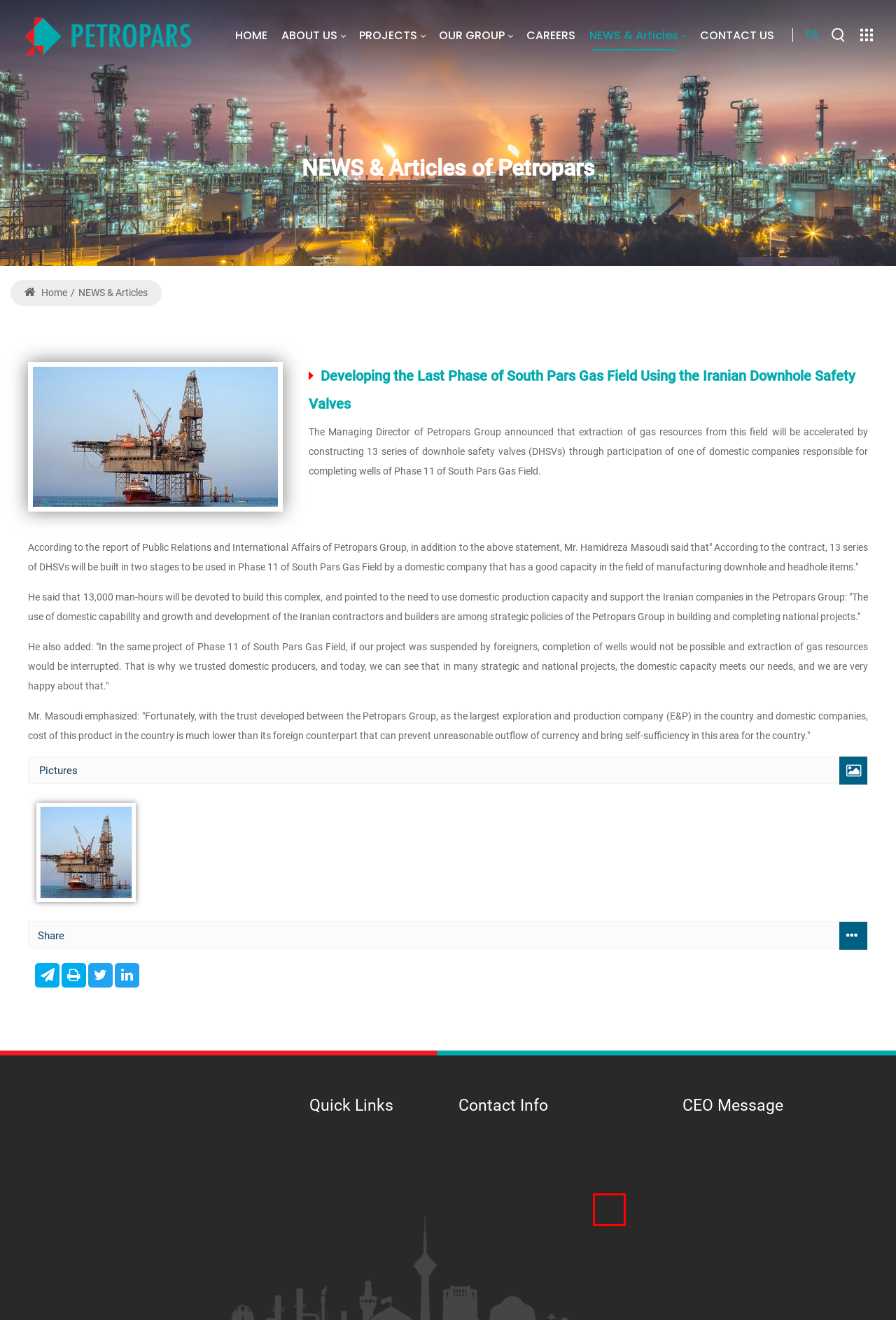Examine the screenshot of the webpage, which has a red bounding box around a UI element. Select the webpage description that best fits the new webpage after the element inside the red bounding box is clicked. Here are the choices:
A. OUR GROUP
B. ایزی وب | شرکت داده آسان ایرانیان
C. Petropars > PROJECTS : Page 1 of 1
D. آپارات - سرویس اشتراک ویدیو
E. Petropars > CONTACT US
F. User Log In
G. NEWS & Articles of Petropars : Page 1 of 27
H. Petropars

D